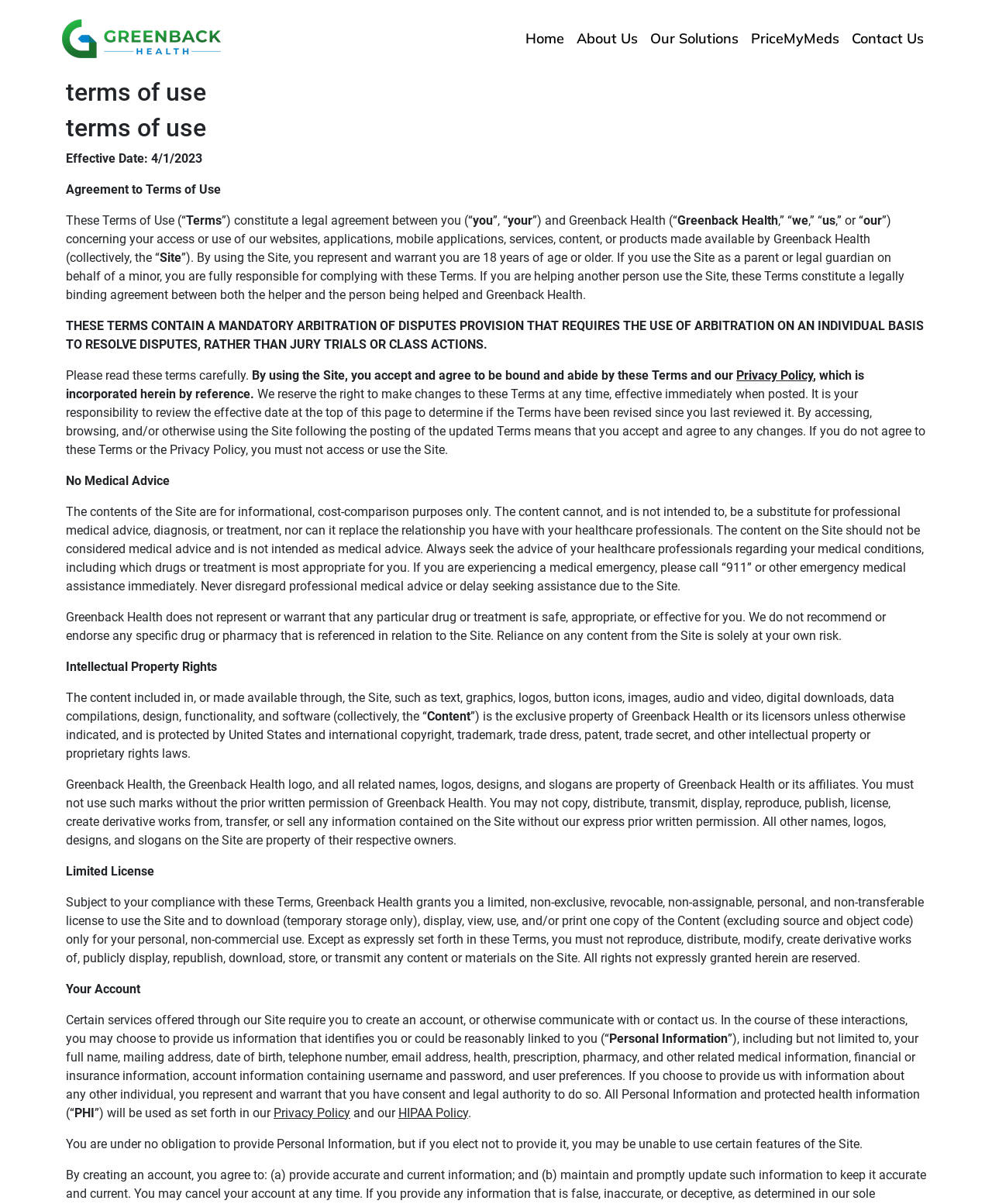Write an exhaustive caption that covers the webpage's main aspects.

The webpage is titled "Terms of Use – Greenback Health" and has a navigation menu at the top with six links: "Home", "About Us", "Our Solutions", "PriceMyMeds", and "Contact Us". Below the navigation menu, there are two headings that read "Terms of Use". 

The main content of the webpage is divided into several sections, each with a clear heading. The first section is "Effective Date: 4/1/2023", followed by "Agreement to Terms of Use", which explains that the terms of use constitute a legal agreement between the user and Greenback Health. 

The next section, "No Medical Advice", informs users that the content on the site is for informational purposes only and should not be considered medical advice. It also advises users to seek professional medical advice and not to disregard it or delay seeking assistance due to the site's content.

The following sections cover "Intellectual Property Rights", "Limited License", "Your Account", and other topics related to the use of the site. These sections provide detailed information on the ownership of the site's content, the user's limited license to use the site, and the handling of personal information.

Throughout the webpage, there are no images, but there are many blocks of text with clear headings and concise language, making it easy to navigate and understand the terms of use.